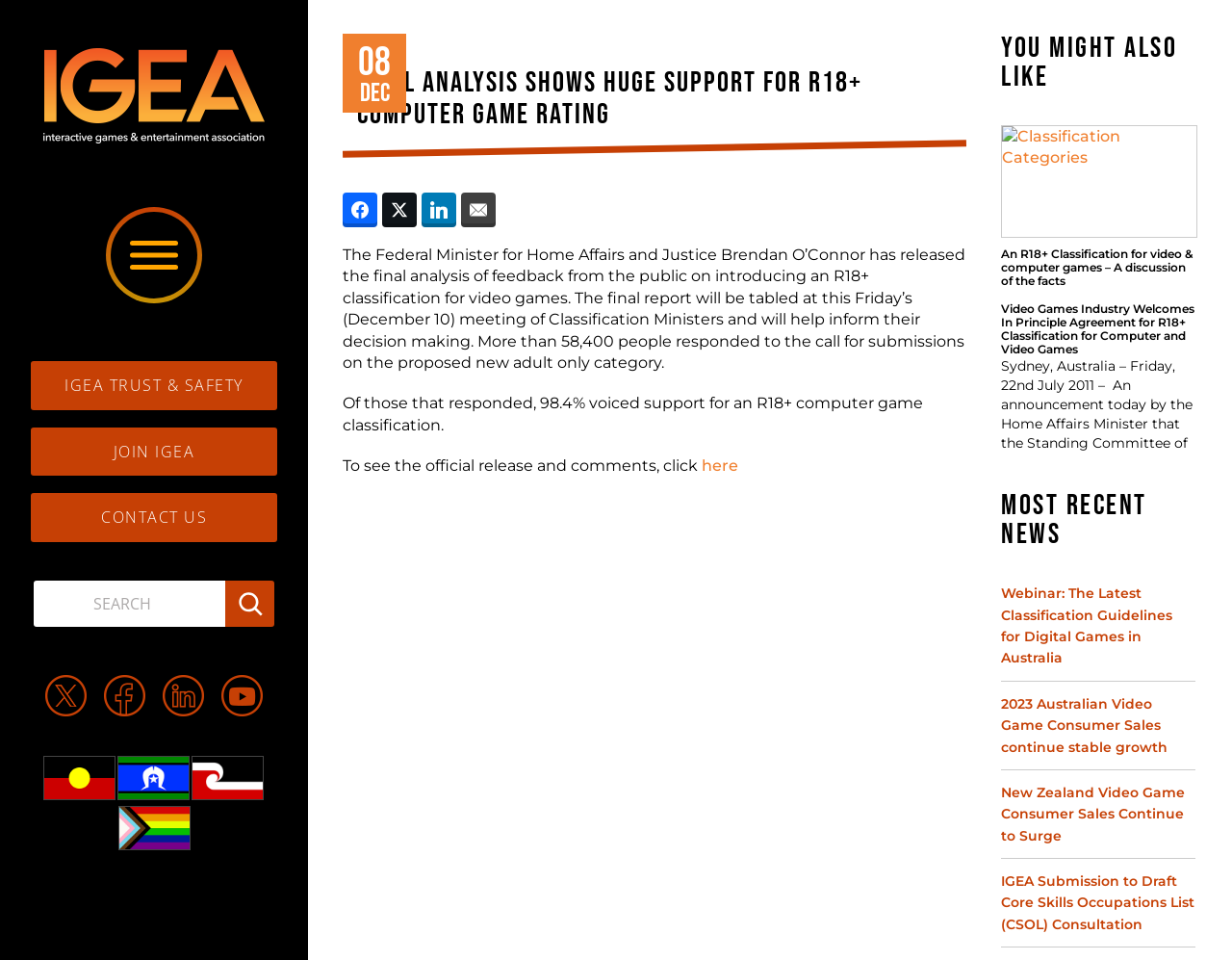What is the percentage of people who voiced support for an R18+ computer game classification?
Deliver a detailed and extensive answer to the question.

The webpage states 'Of those that responded, 98.4% voiced support for an R18+ computer game classification', which provides the percentage of people who supported the classification.